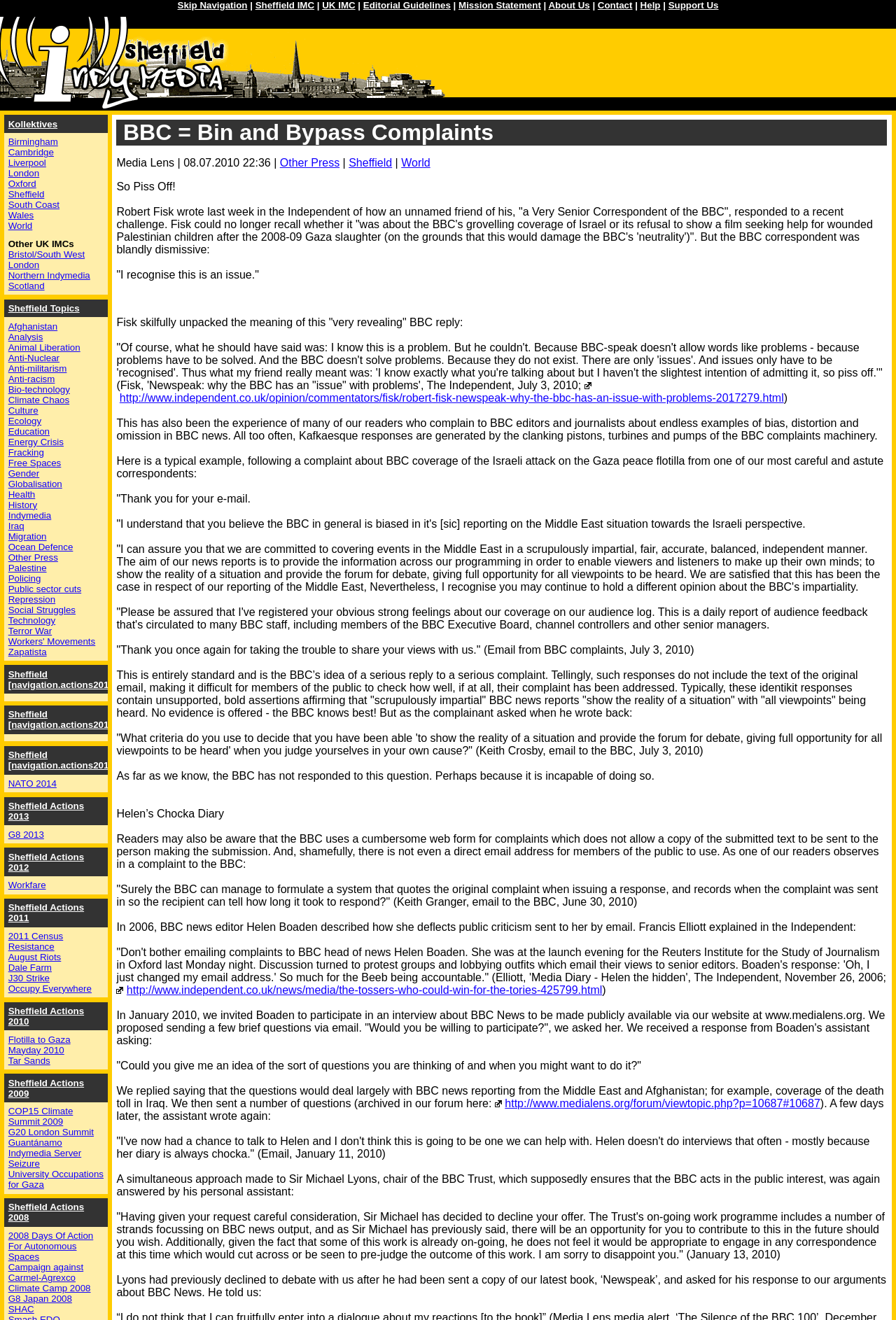Given the webpage screenshot and the description, determine the bounding box coordinates (top-left x, top-left y, bottom-right x, bottom-right y) that define the location of the UI element matching this description: Free Spaces

[0.009, 0.347, 0.068, 0.355]